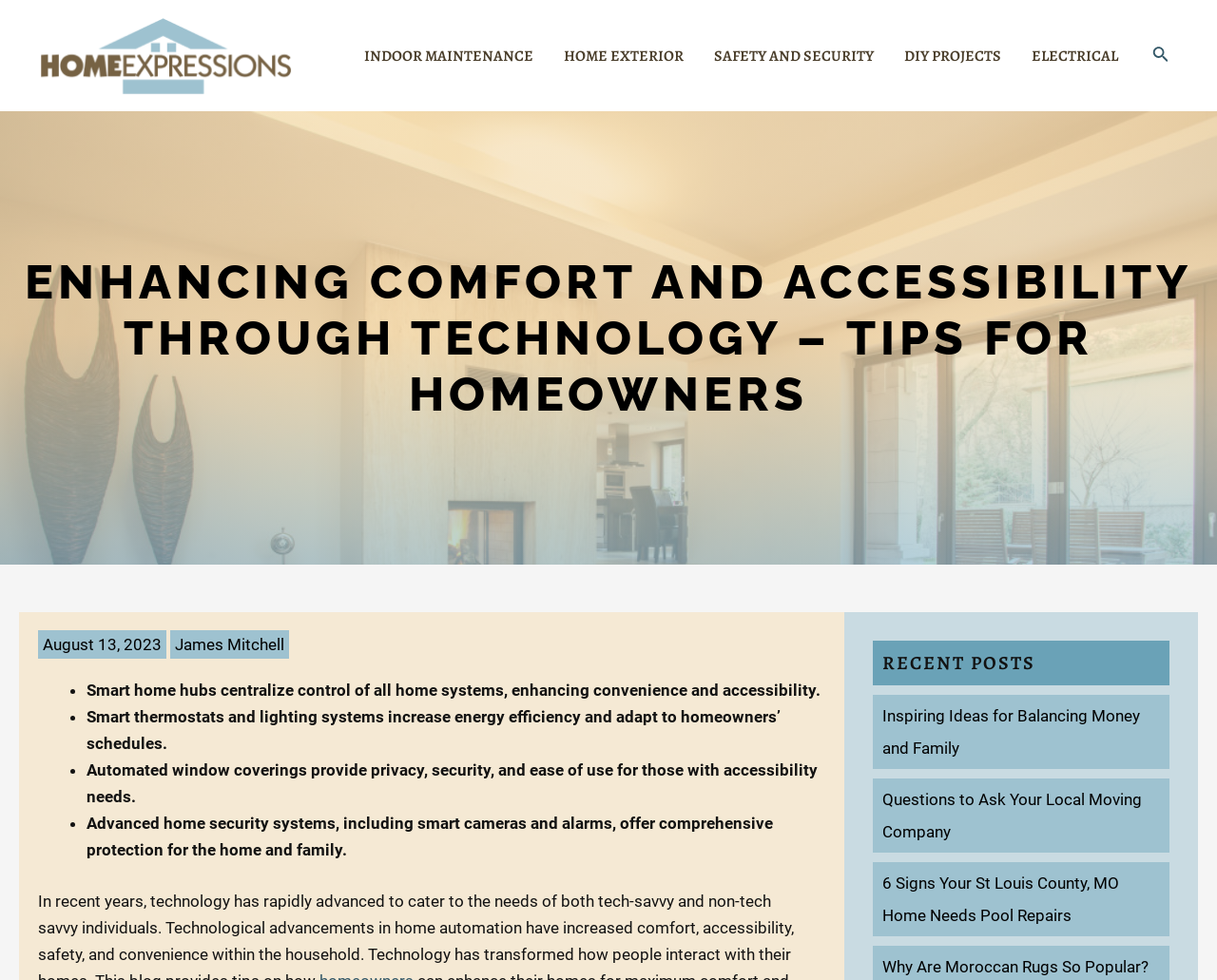Find the bounding box coordinates of the clickable element required to execute the following instruction: "Read the recent post 'Inspiring Ideas for Balancing Money and Family'". Provide the coordinates as four float numbers between 0 and 1, i.e., [left, top, right, bottom].

[0.725, 0.721, 0.937, 0.773]